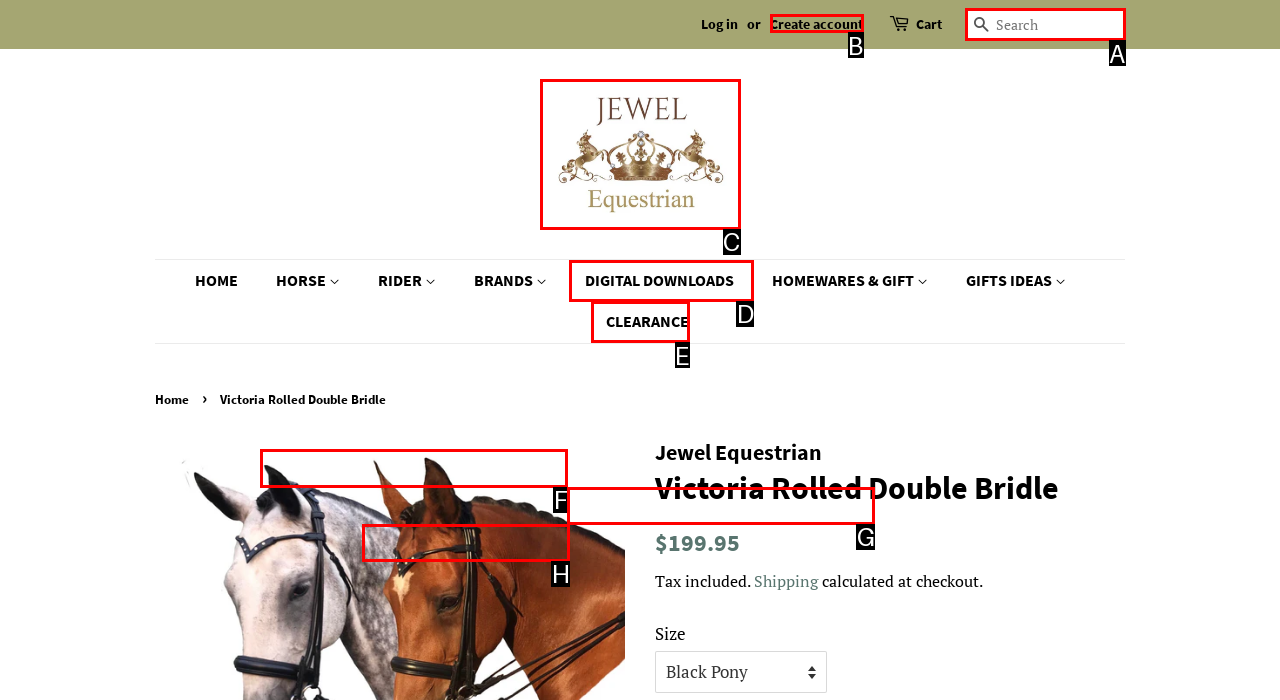Select the HTML element that matches the description: SNAFFLE BRIDLES
Respond with the letter of the correct choice from the given options directly.

G